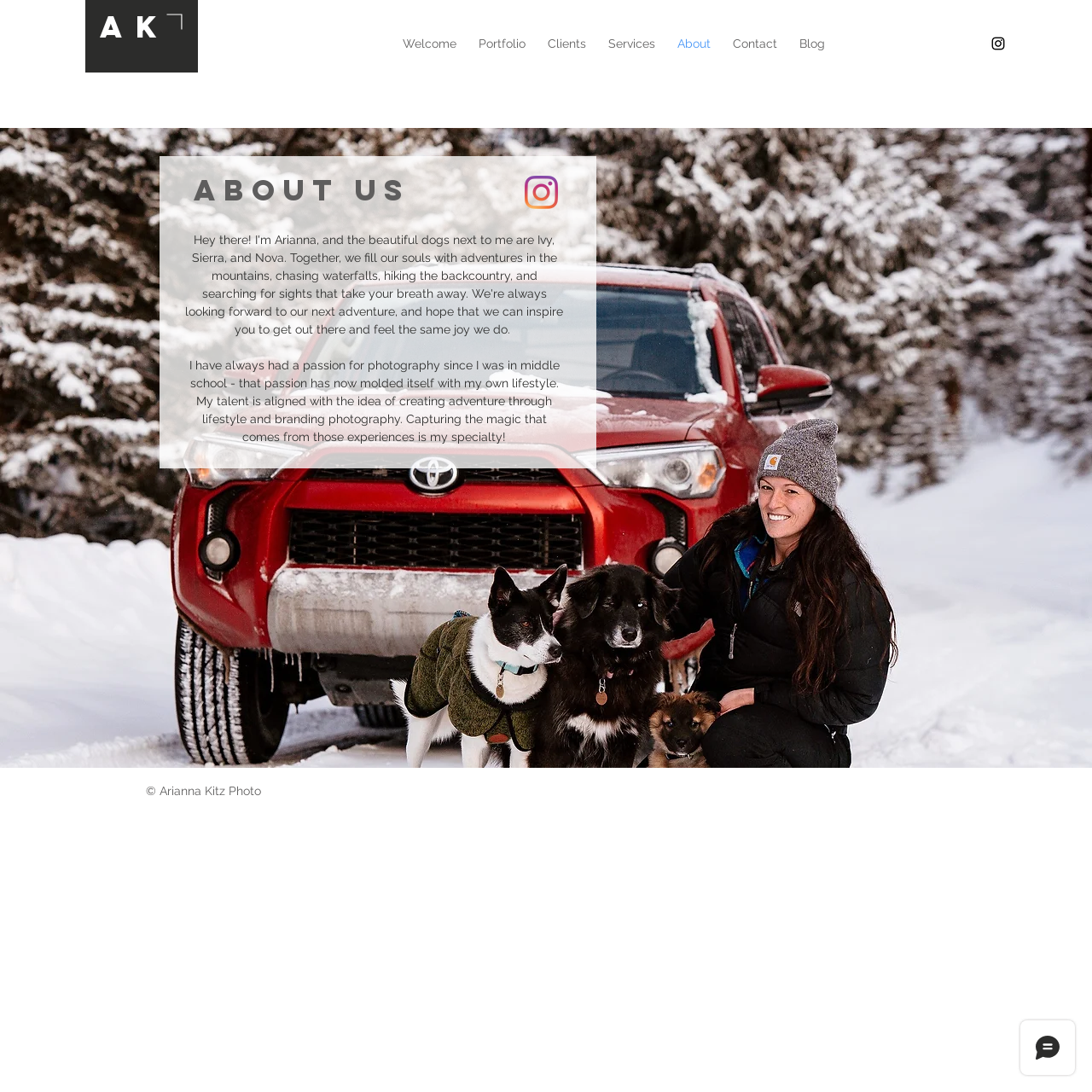Provide your answer in one word or a succinct phrase for the question: 
How many social media links are in the Social Bar?

2